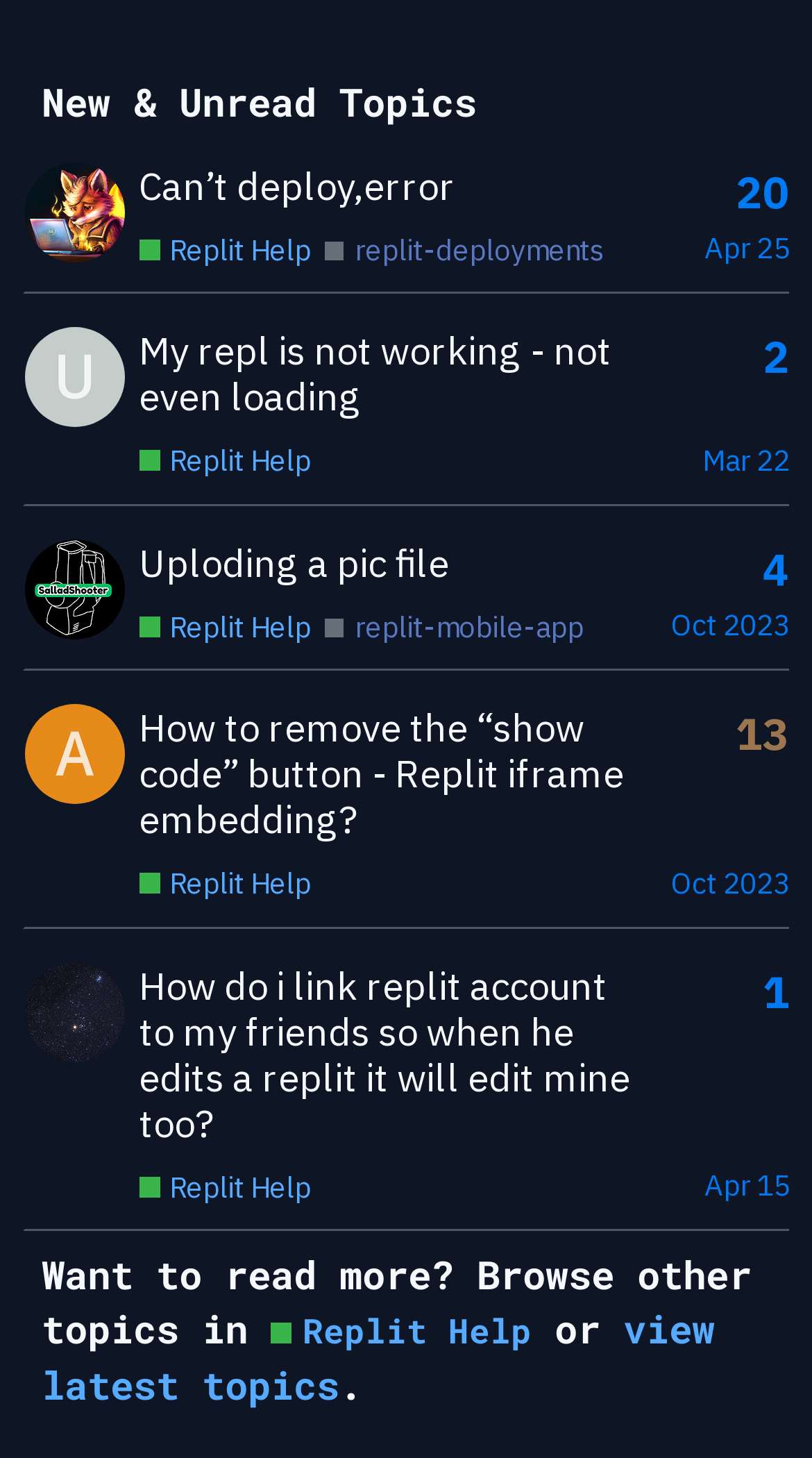Answer the question with a single word or phrase: 
How many replies does the second topic have?

2